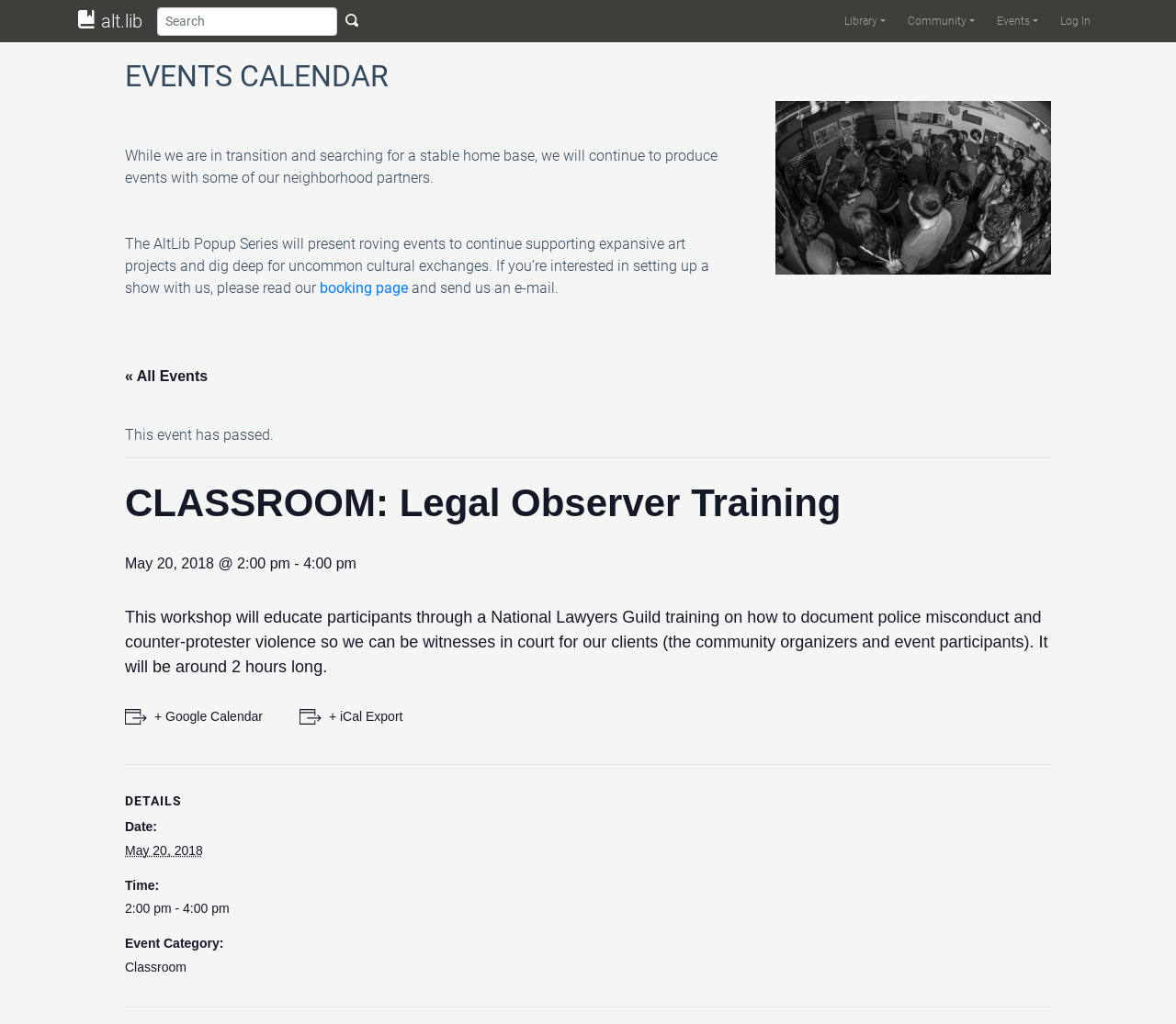Please examine the image and answer the question with a detailed explanation:
What is the event category of the Legal Observer Training?

I found the answer by looking at the details section of the event, where it lists the event category as 'Classroom'.